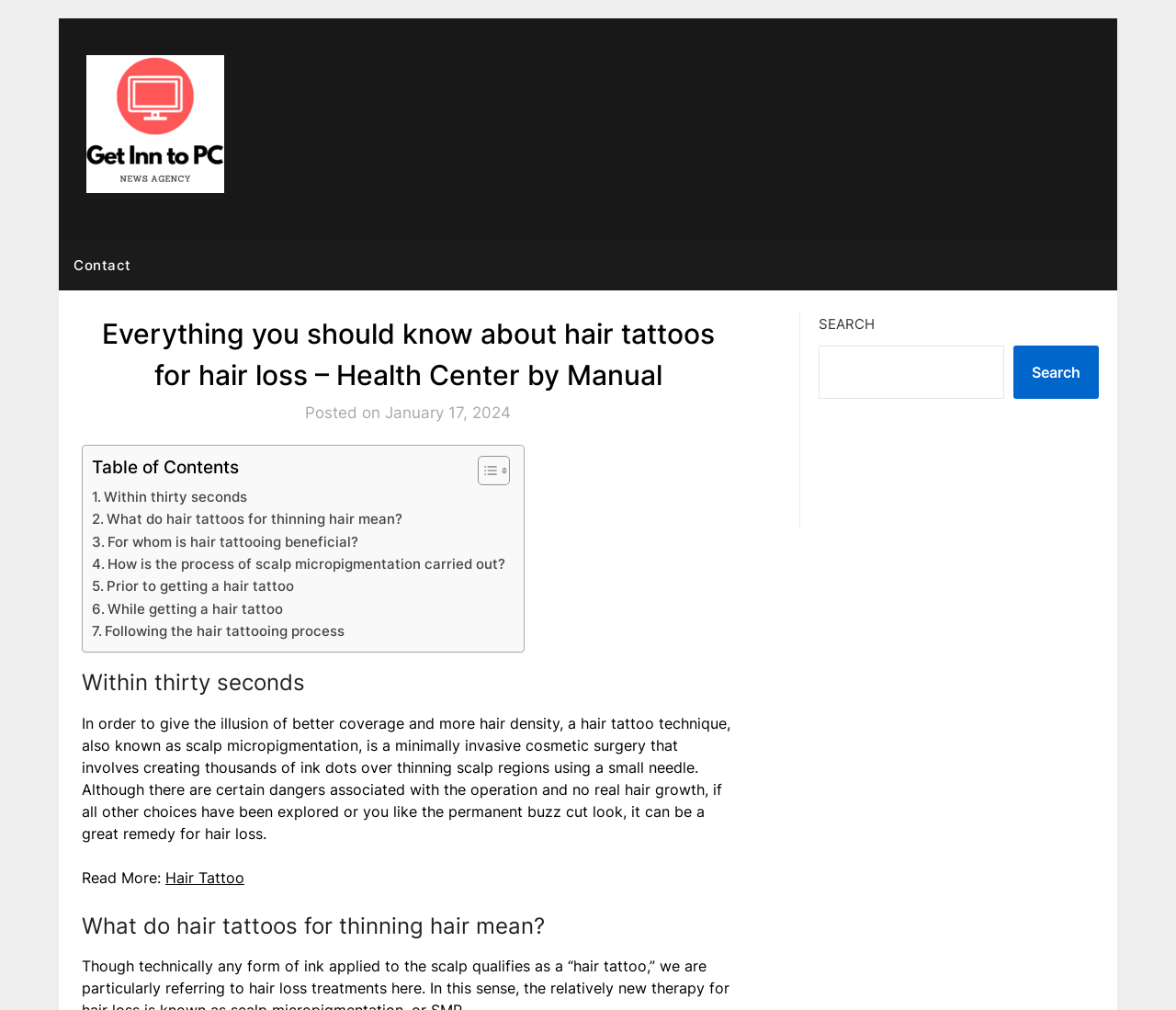Please provide a comprehensive response to the question based on the details in the image: What is the topic of the first section?

The first section of the webpage is titled 'Within thirty seconds' and provides an introduction to hair tattoos, explaining that it is a technique that creates thousands of ink dots over thinning scalp regions to give the illusion of better coverage and more hair density.